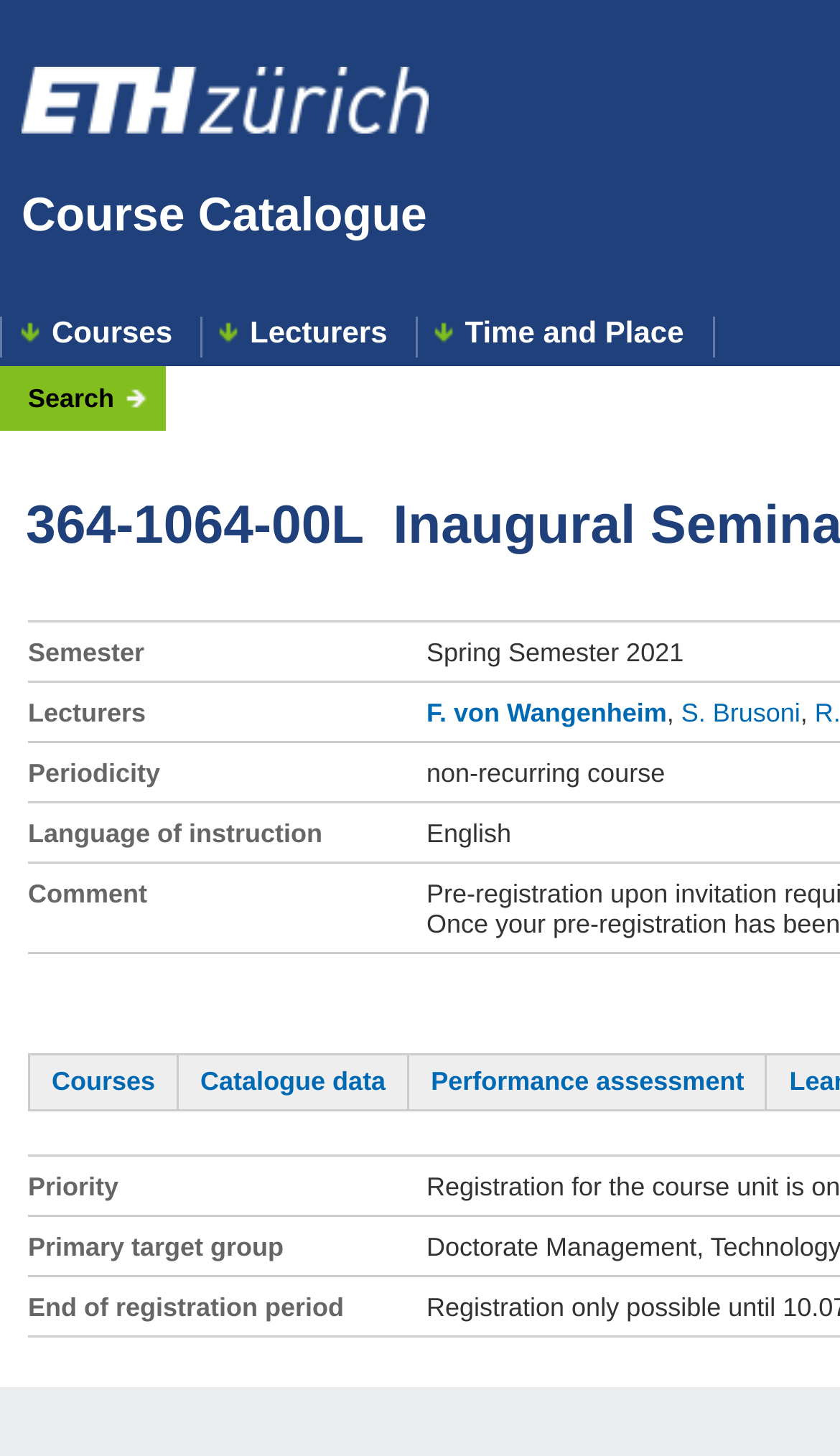Please respond in a single word or phrase: 
How many links are there in the top navigation bar?

4